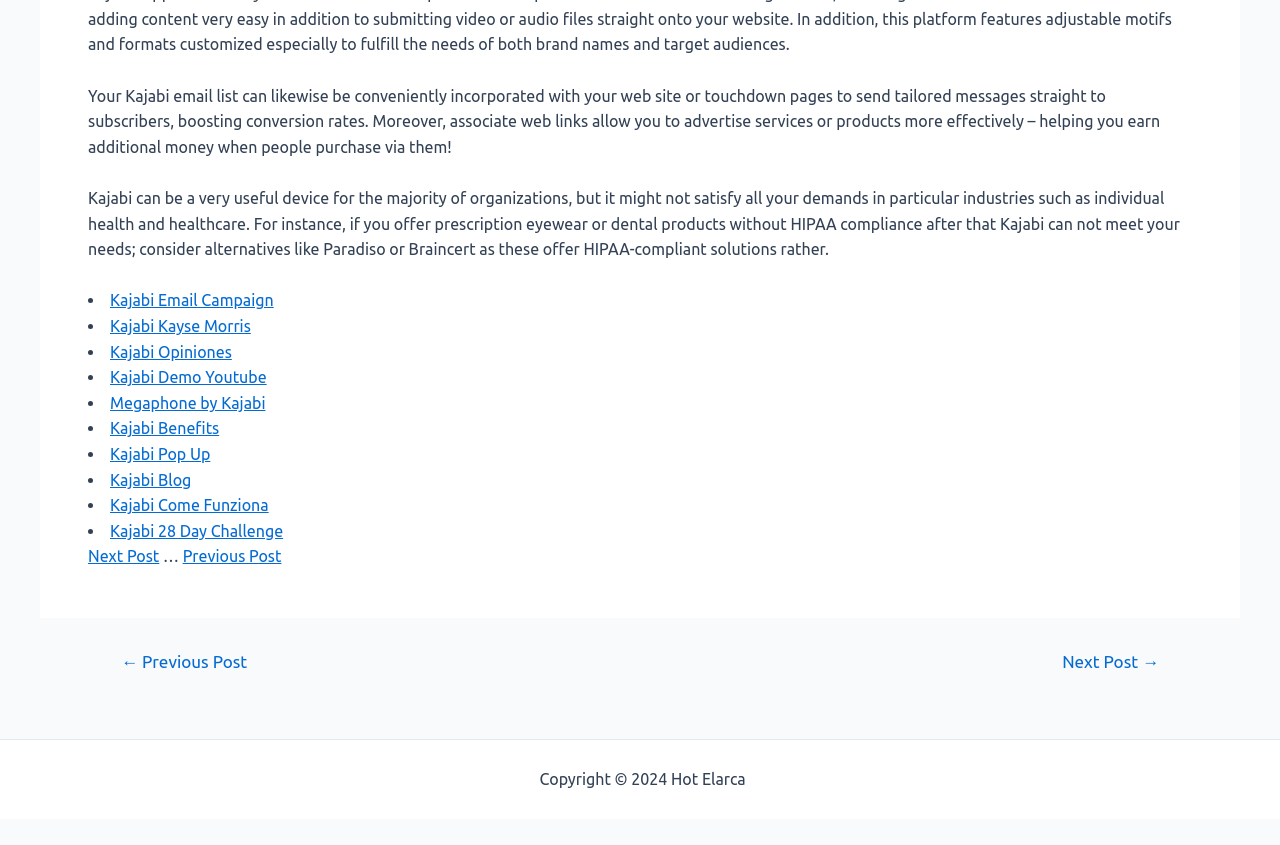Given the element description ActFamous, identify the bounding box coordinates for the UI element on the webpage screenshot. The format should be (top-left x, top-left y, bottom-right x, bottom-right y), with values between 0 and 1.

None